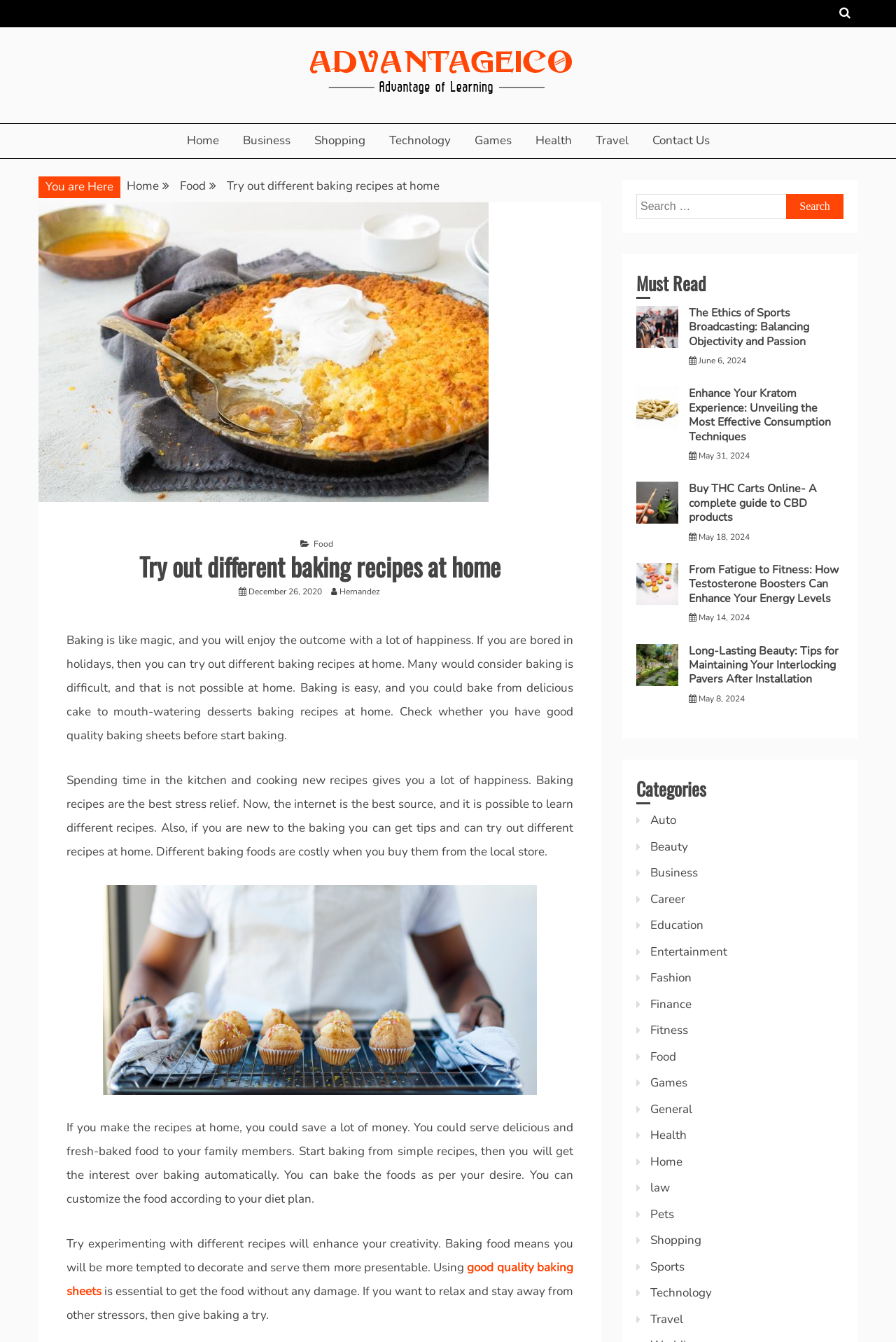Pinpoint the bounding box coordinates of the clickable element to carry out the following instruction: "Search for baking recipes."

[0.71, 0.144, 0.941, 0.163]